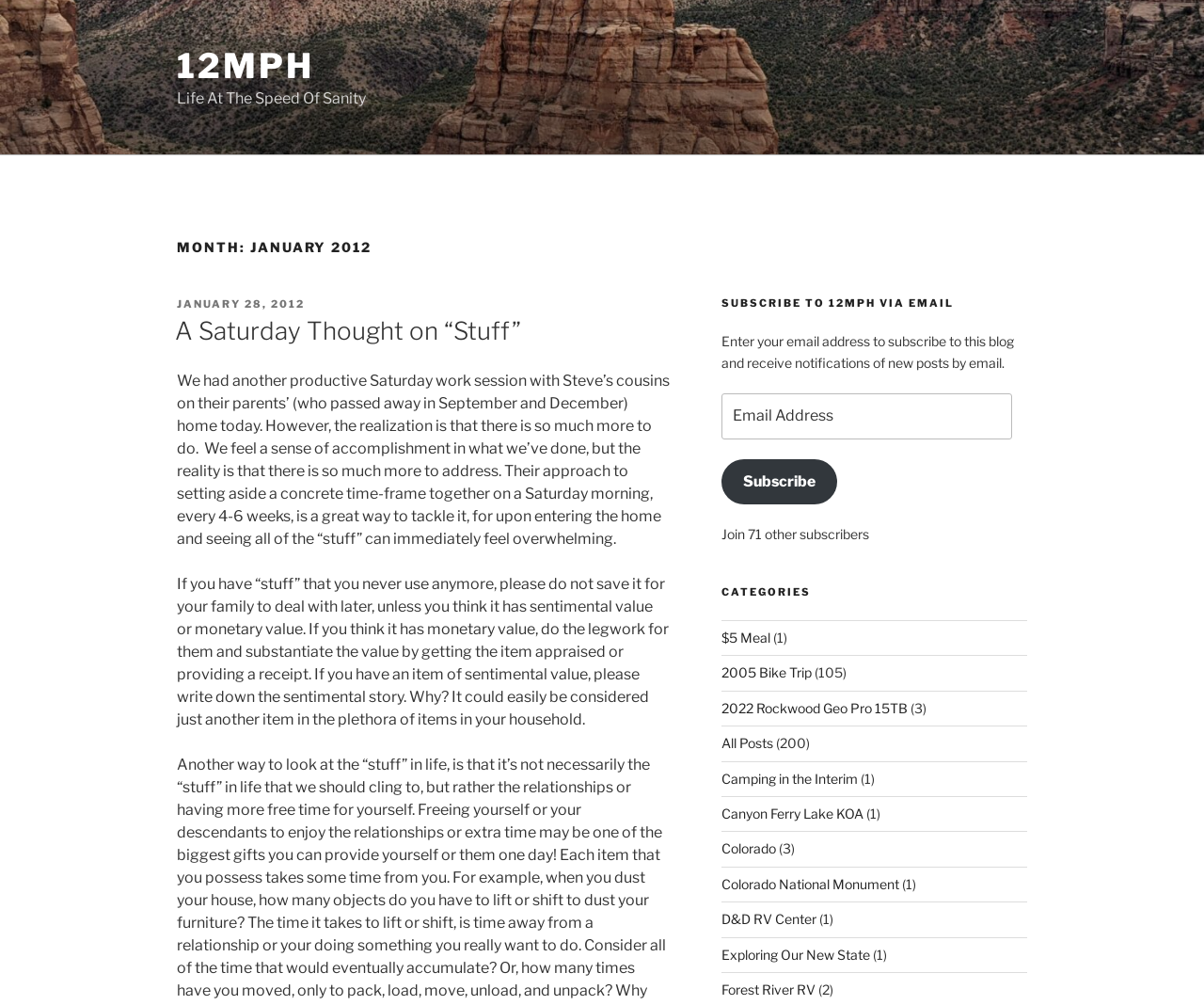Highlight the bounding box coordinates of the element you need to click to perform the following instruction: "Subscribe to the blog via email."

[0.599, 0.457, 0.695, 0.502]